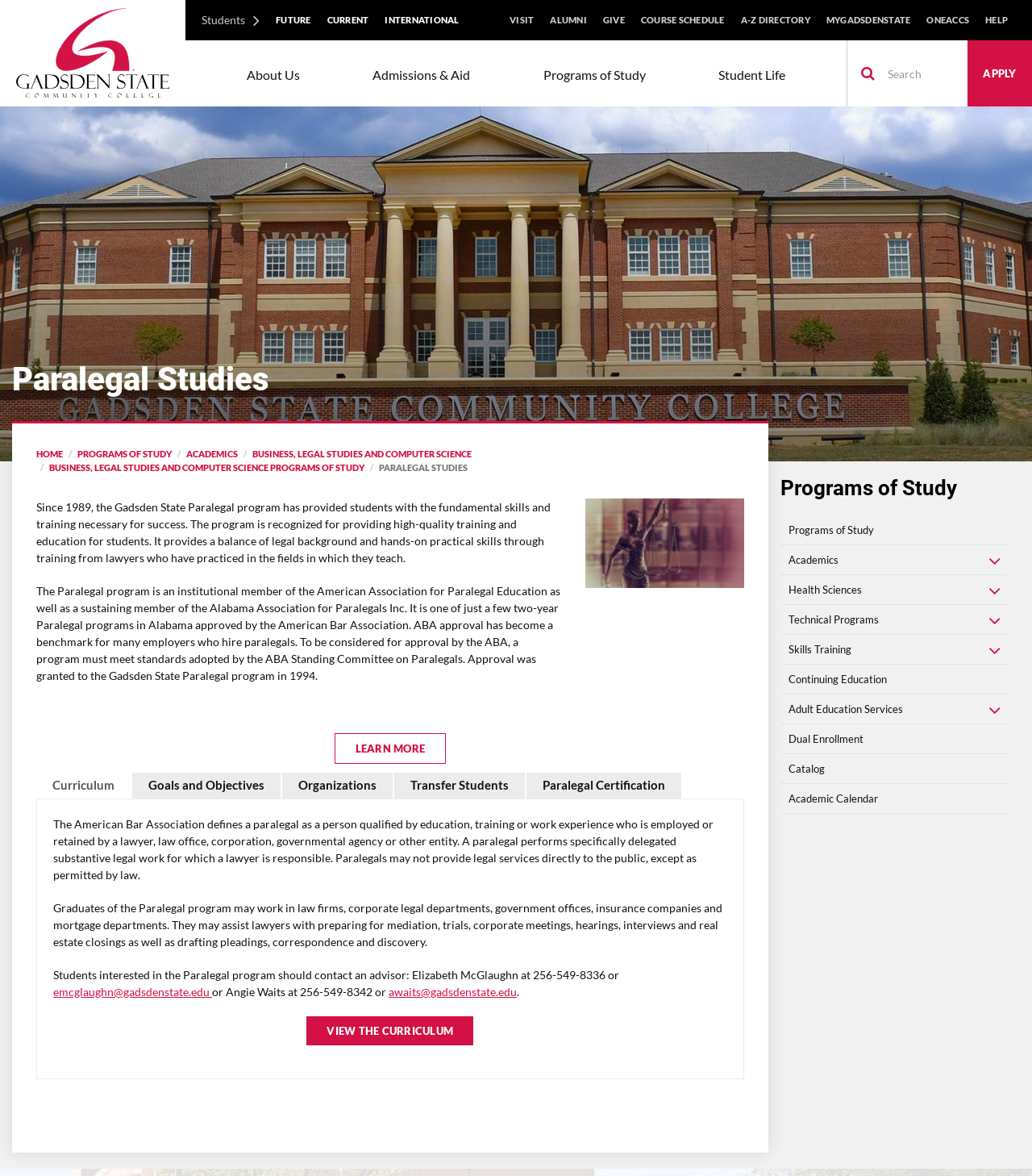Find the bounding box coordinates of the element's region that should be clicked in order to follow the given instruction: "Contact an advisor". The coordinates should consist of four float numbers between 0 and 1, i.e., [left, top, right, bottom].

[0.052, 0.837, 0.203, 0.849]